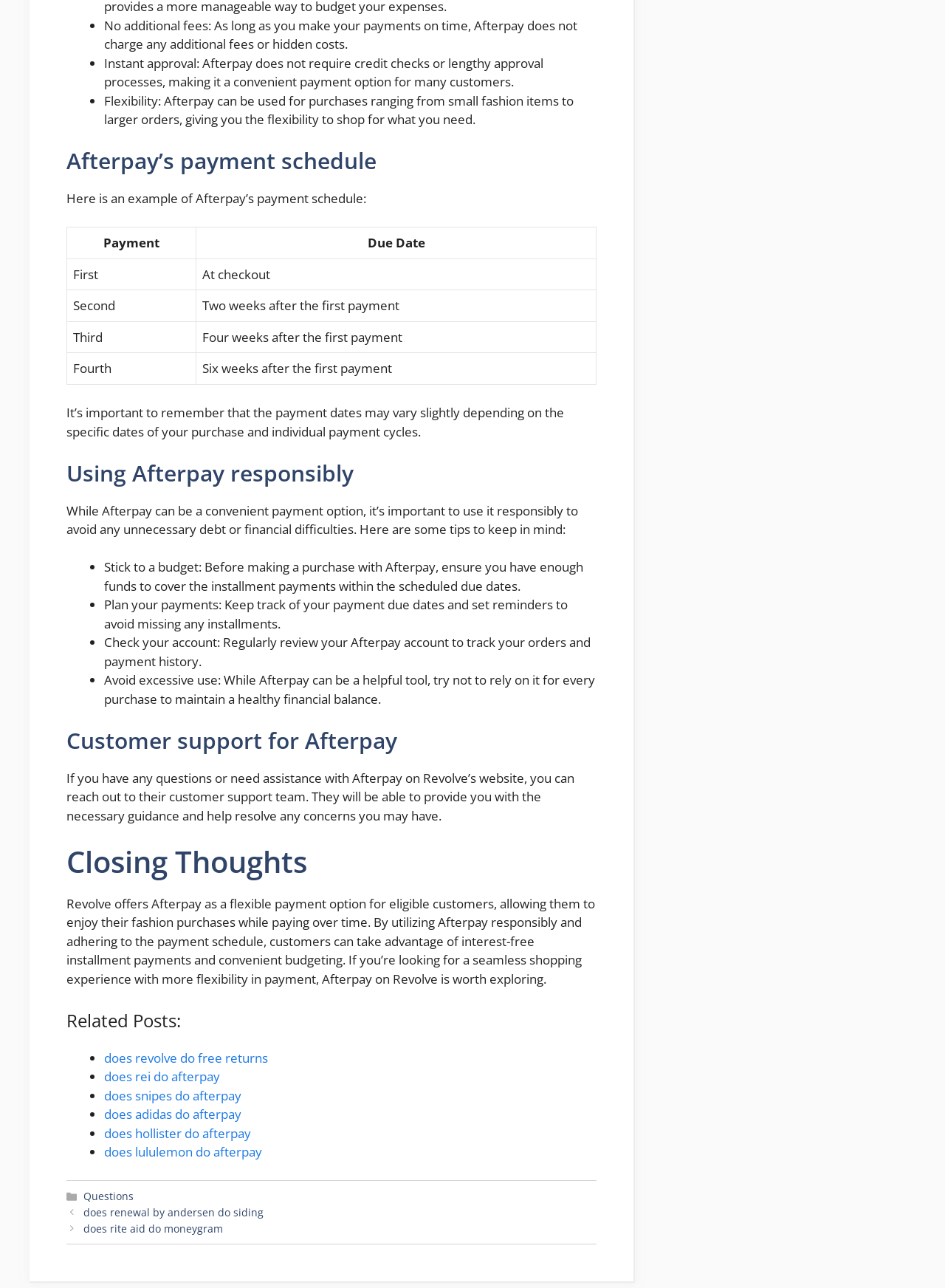Indicate the bounding box coordinates of the clickable region to achieve the following instruction: "View 'Customer support for Afterpay'."

[0.07, 0.565, 0.631, 0.585]